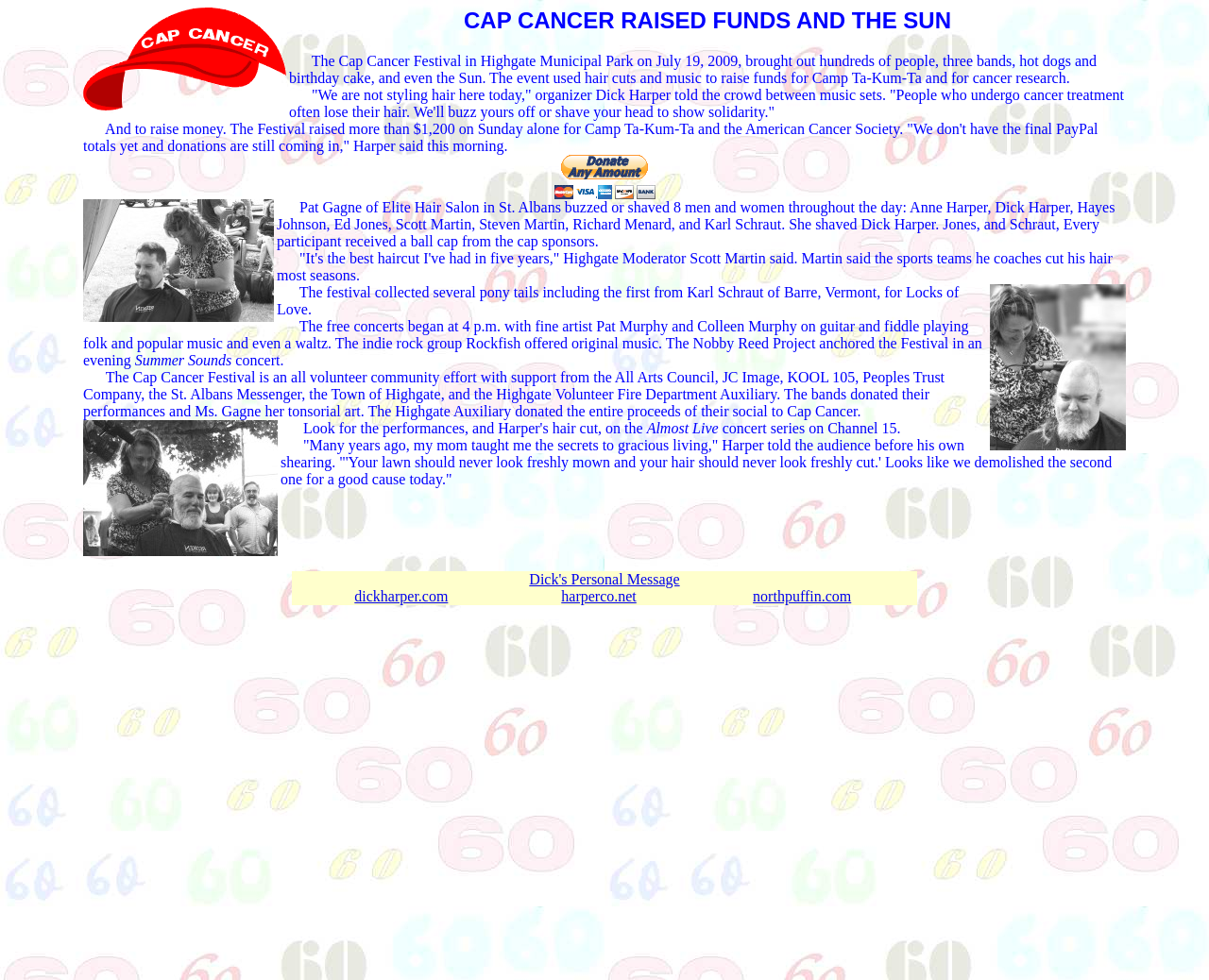What is the name of the festival described on this webpage? Refer to the image and provide a one-word or short phrase answer.

Cap Cancer Festival